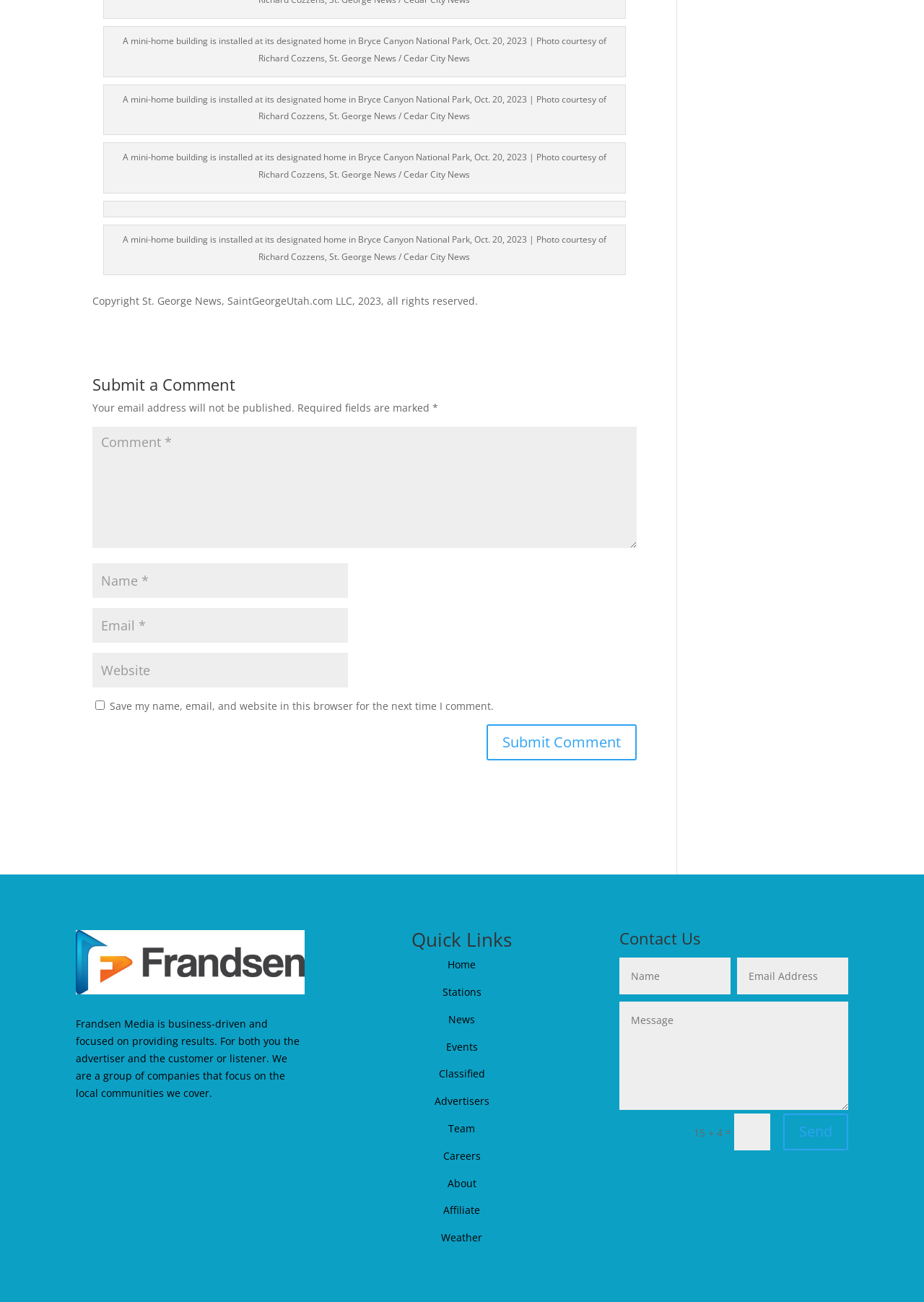Pinpoint the bounding box coordinates for the area that should be clicked to perform the following instruction: "Check out the STORE link".

None